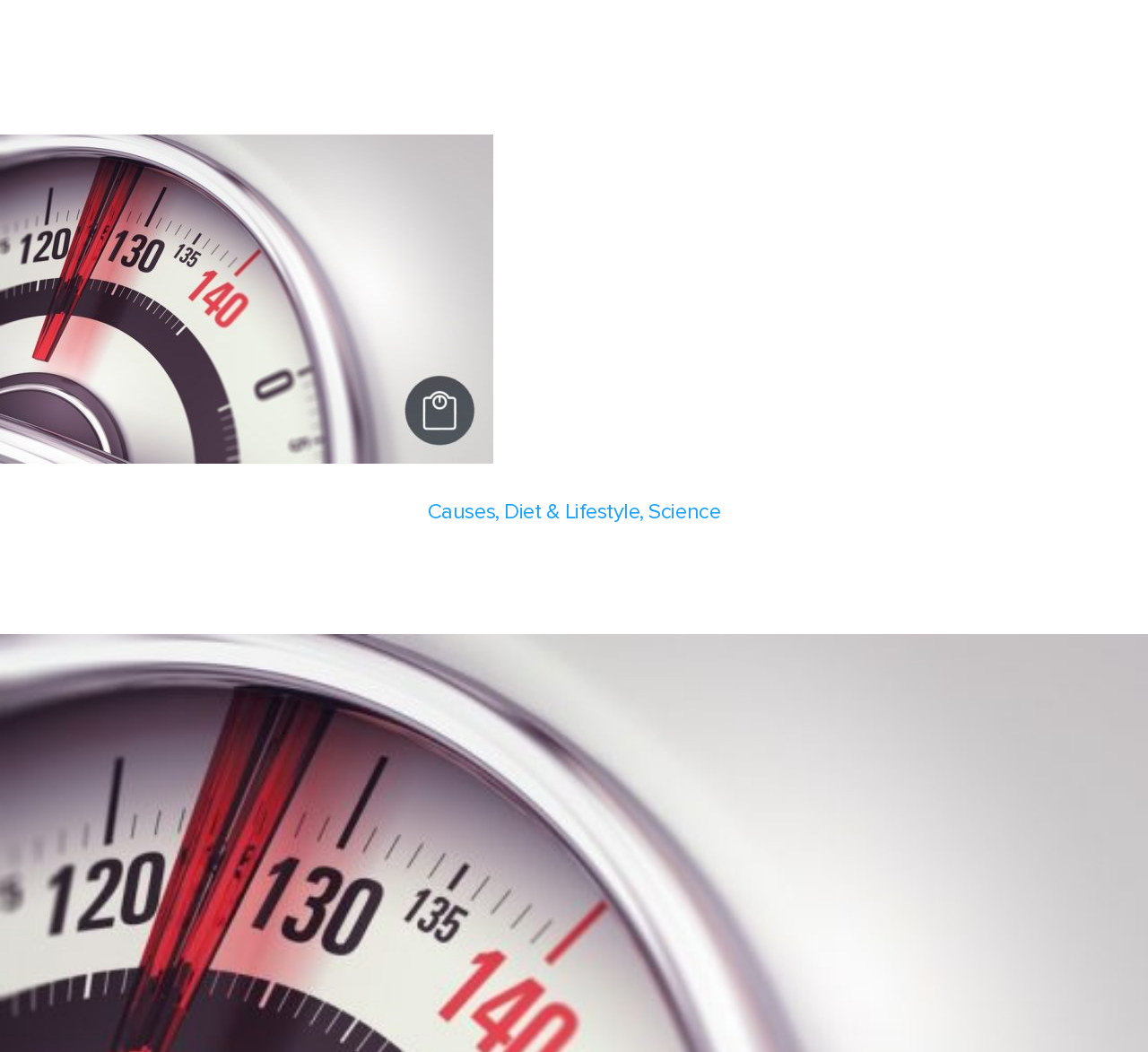Who is the author of the post?
Based on the screenshot, give a detailed explanation to answer the question.

I found the author of the post by looking at the link element that contains the text 'admin'. This element is a child of the HeaderAsNonLandmark element, and it is located near the date of the post. The text content of this element indicates the author of the post.